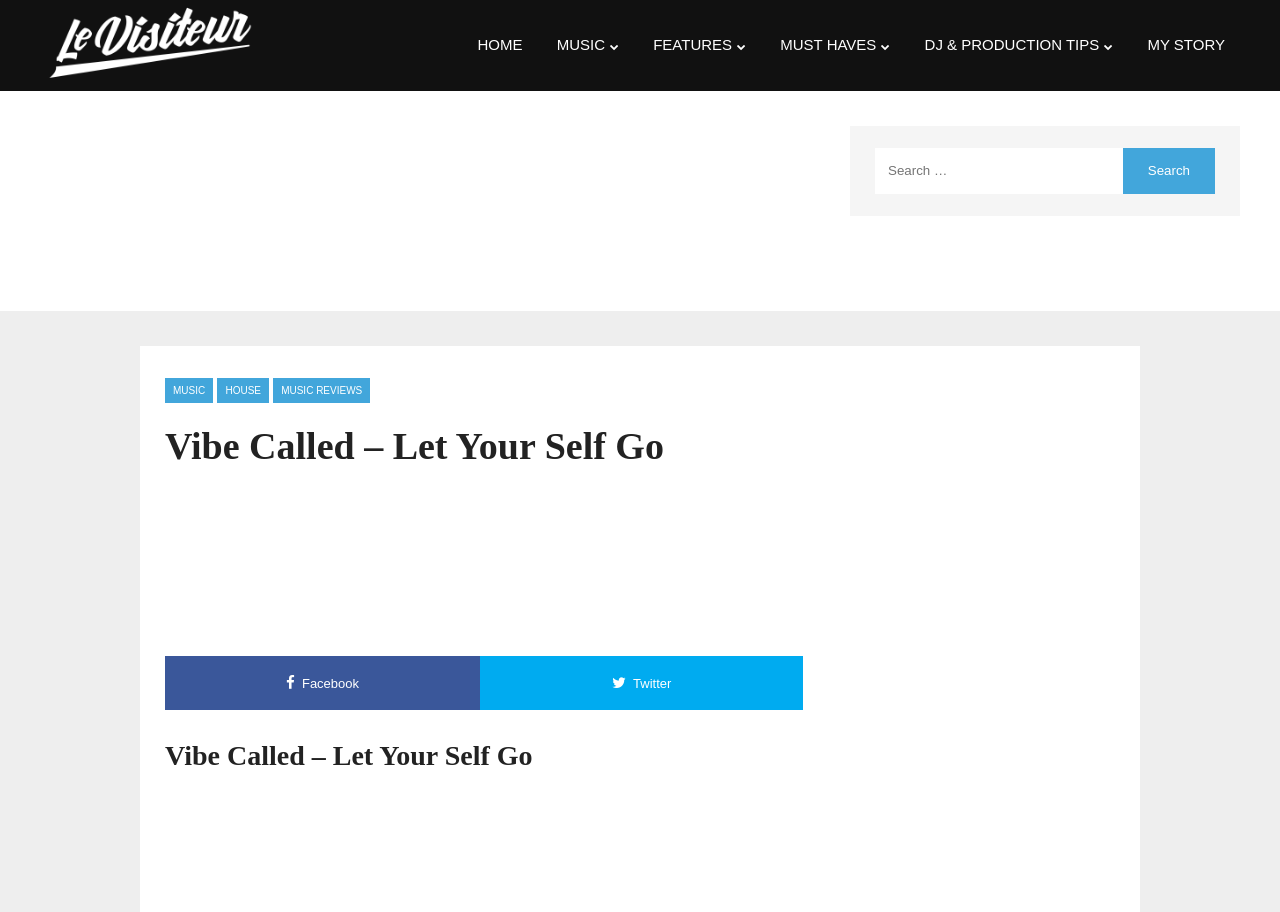Use a single word or phrase to answer the question:
What is the title of the music release being featured?

Vibe Called – Let Your Self Go